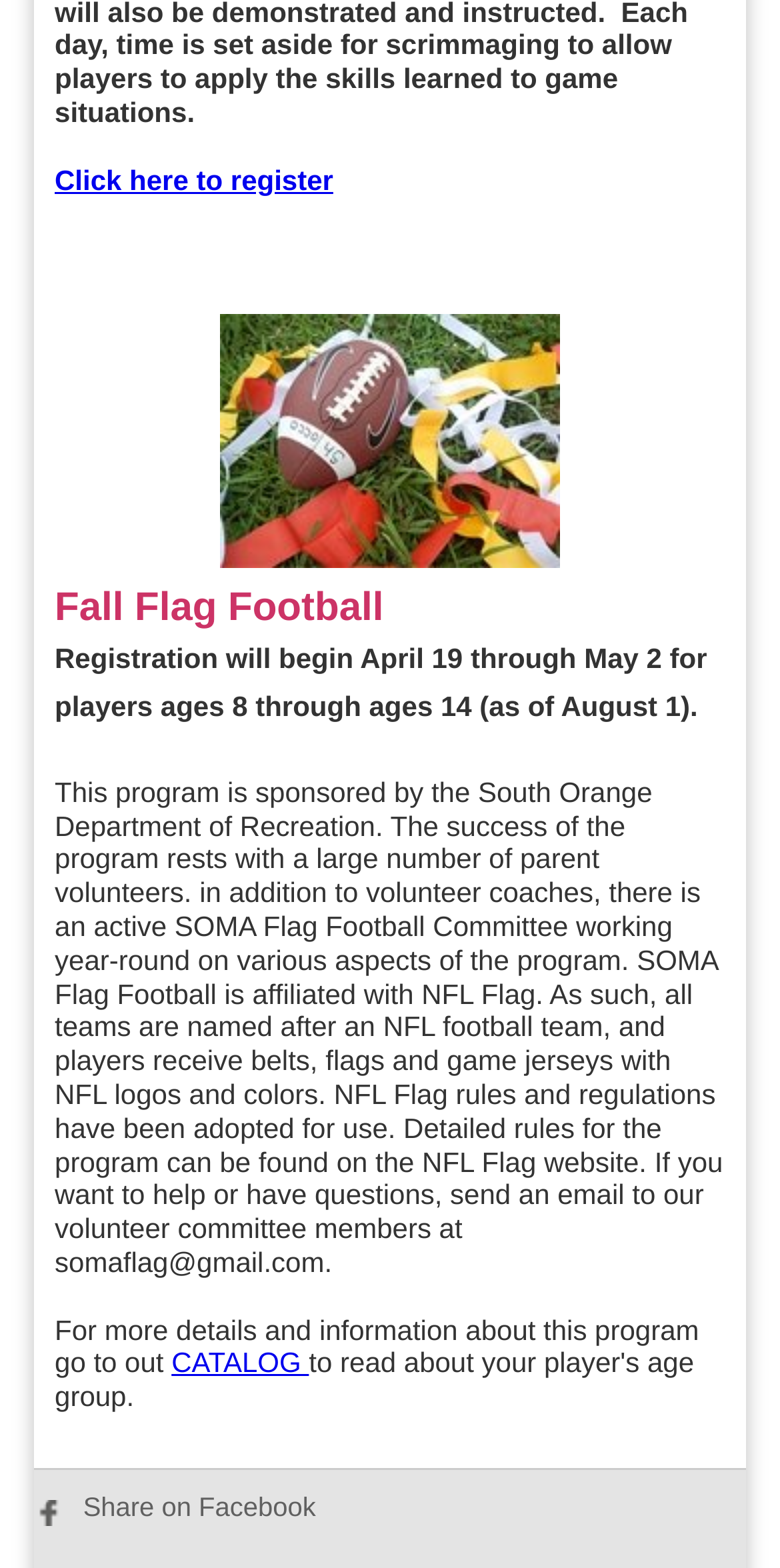Give a concise answer of one word or phrase to the question: 
What is the age range for the Fall Flag Football Registration?

8-14